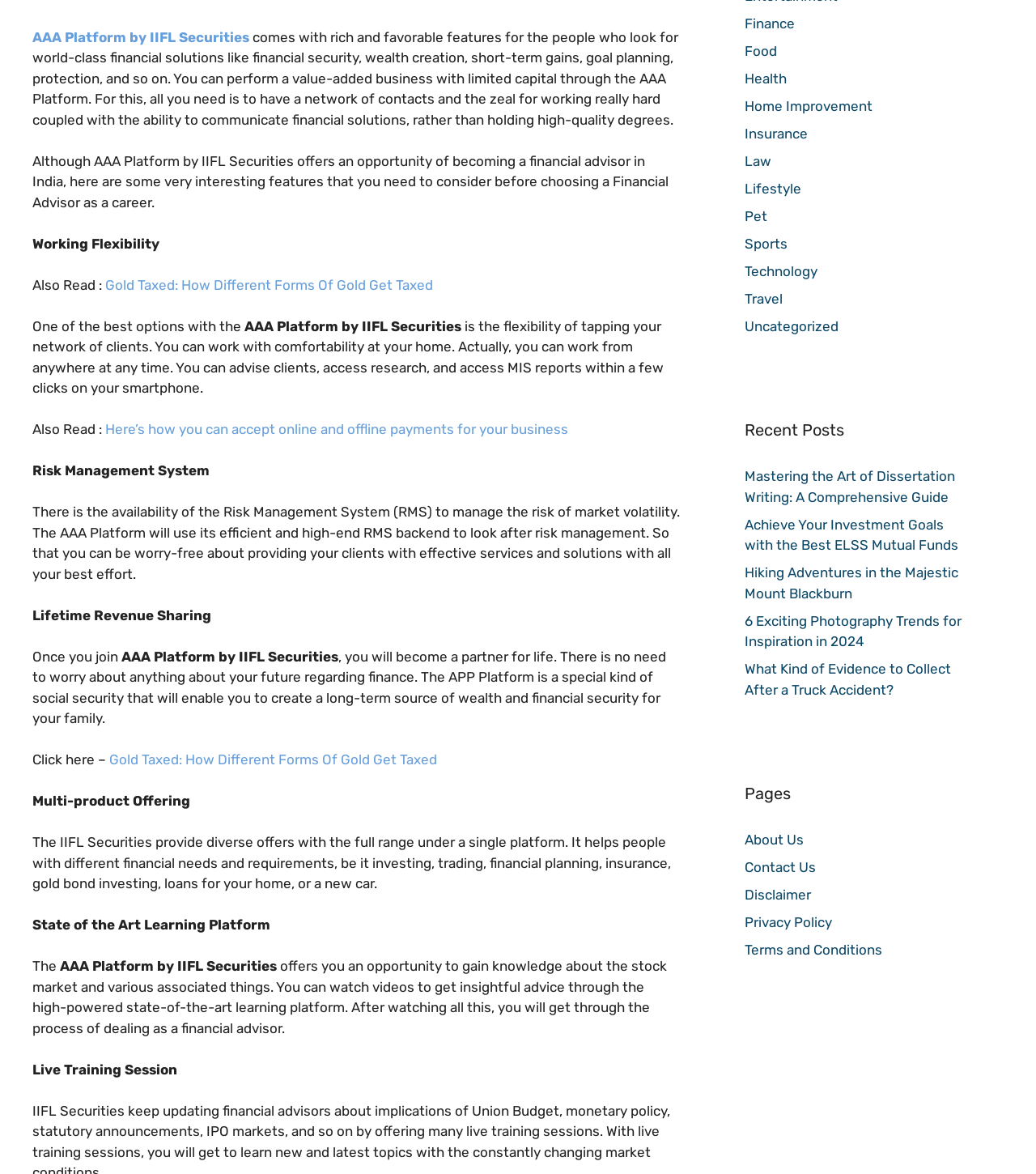Using the description "Technology", locate and provide the bounding box of the UI element.

[0.719, 0.224, 0.789, 0.238]